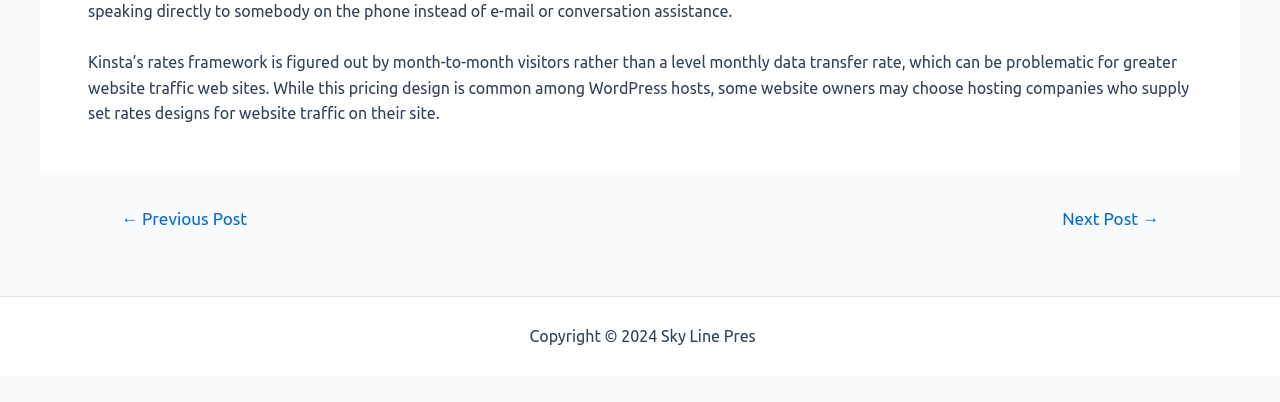Please use the details from the image to answer the following question comprehensively:
What is the purpose of the 'Posts' navigation?

The 'Posts' navigation element contains links to 'Previous Post' and 'Next Post', indicating that its purpose is to facilitate navigation between posts on the website.